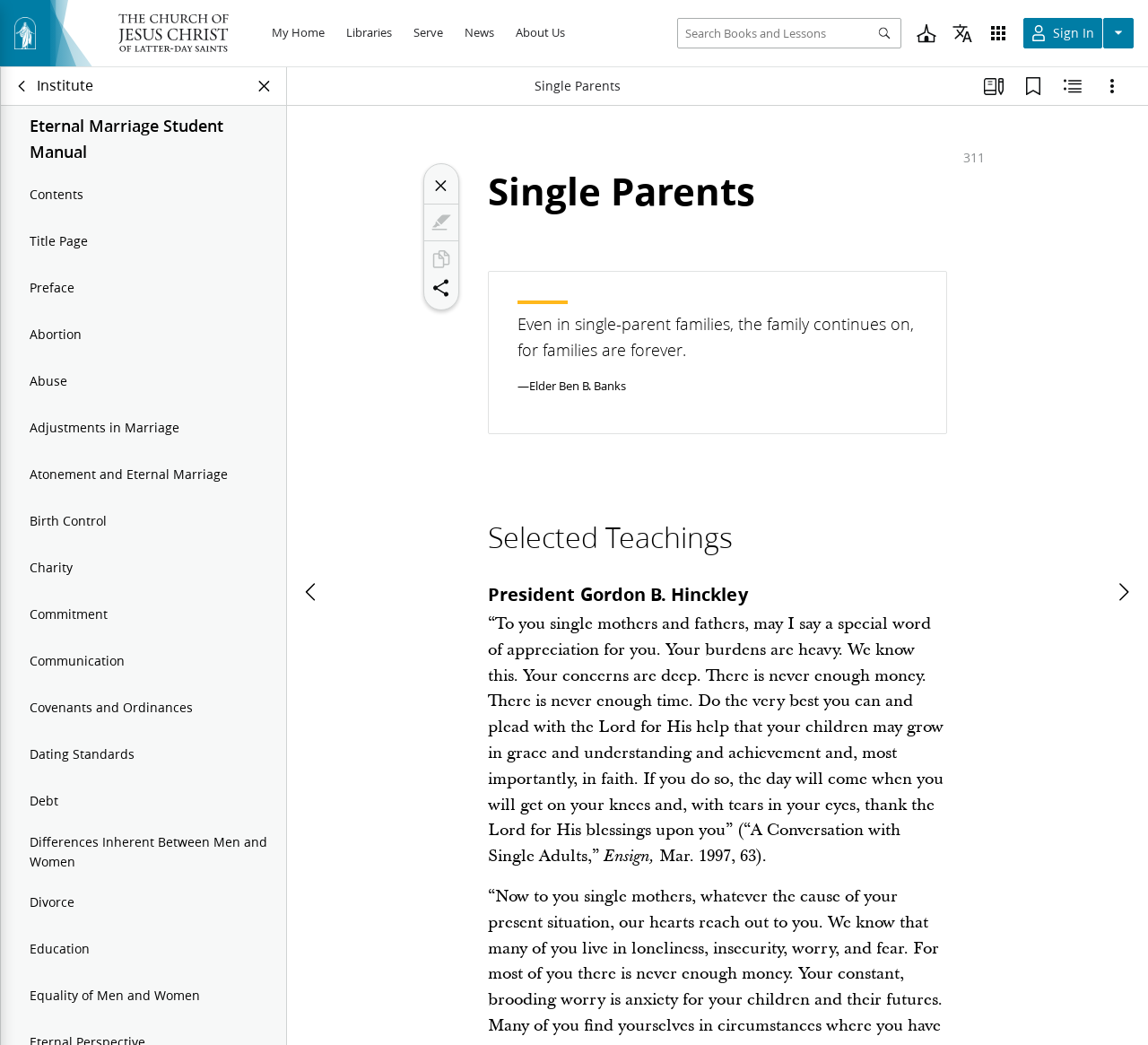Kindly determine the bounding box coordinates for the clickable area to achieve the given instruction: "Login to the blog".

None